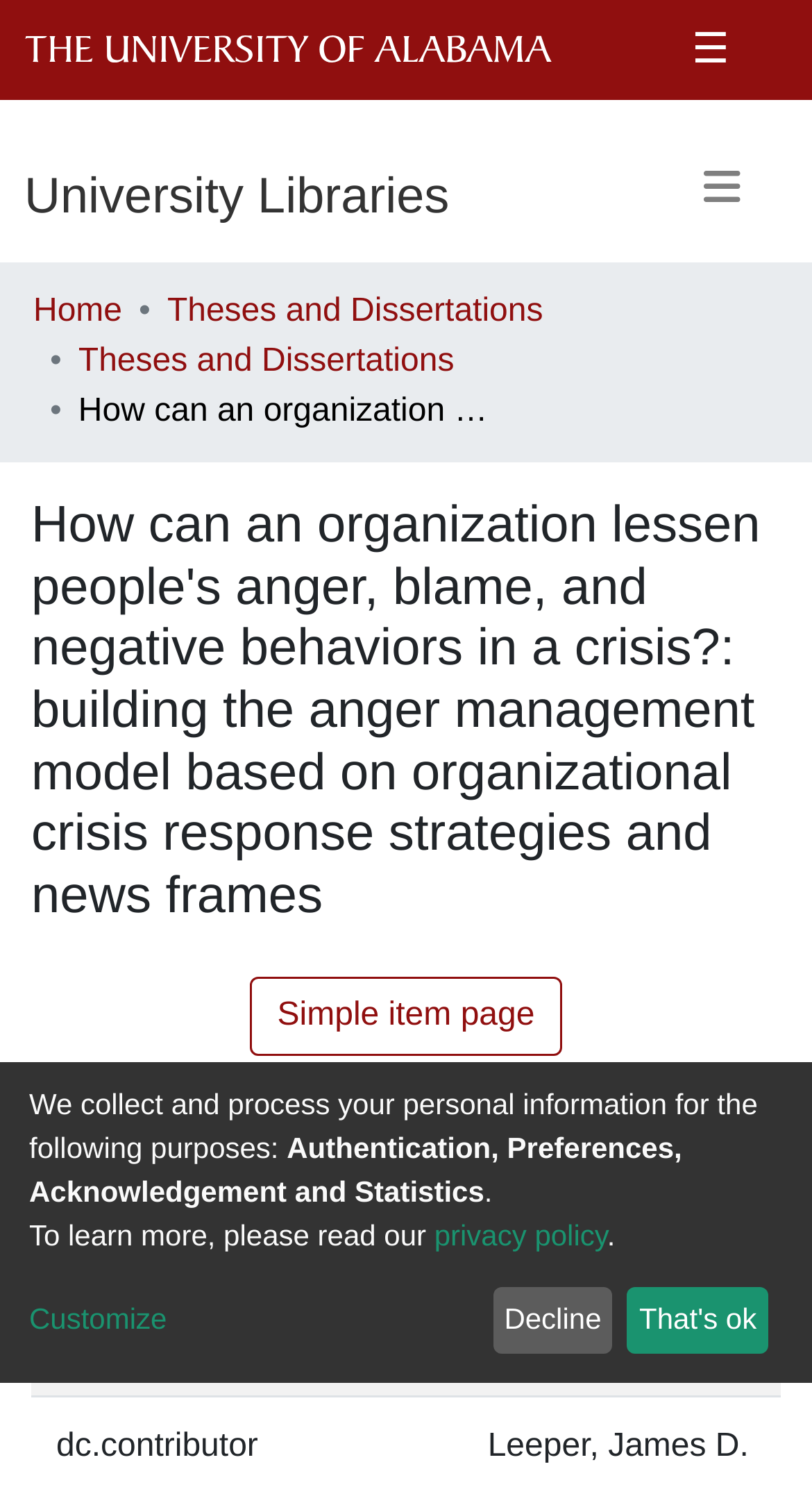Answer briefly with one word or phrase:
What is the category of the current page?

Theses and Dissertations